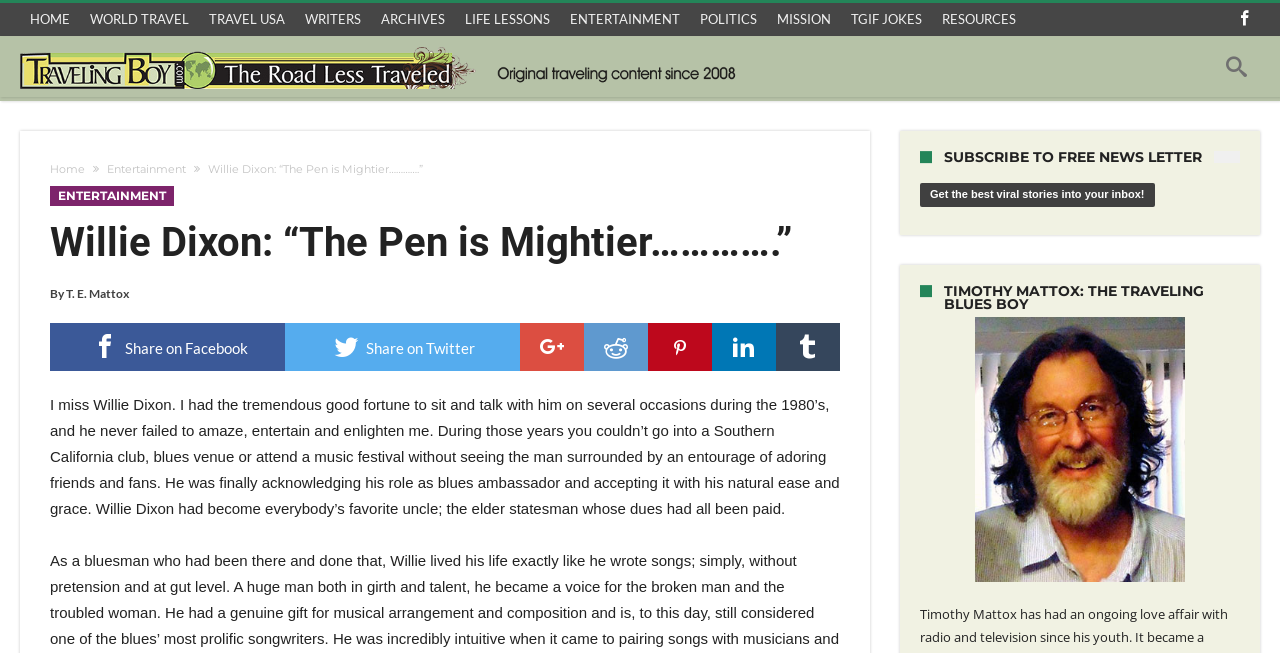Kindly determine the bounding box coordinates for the area that needs to be clicked to execute this instruction: "Click on HOME".

[0.016, 0.005, 0.062, 0.054]